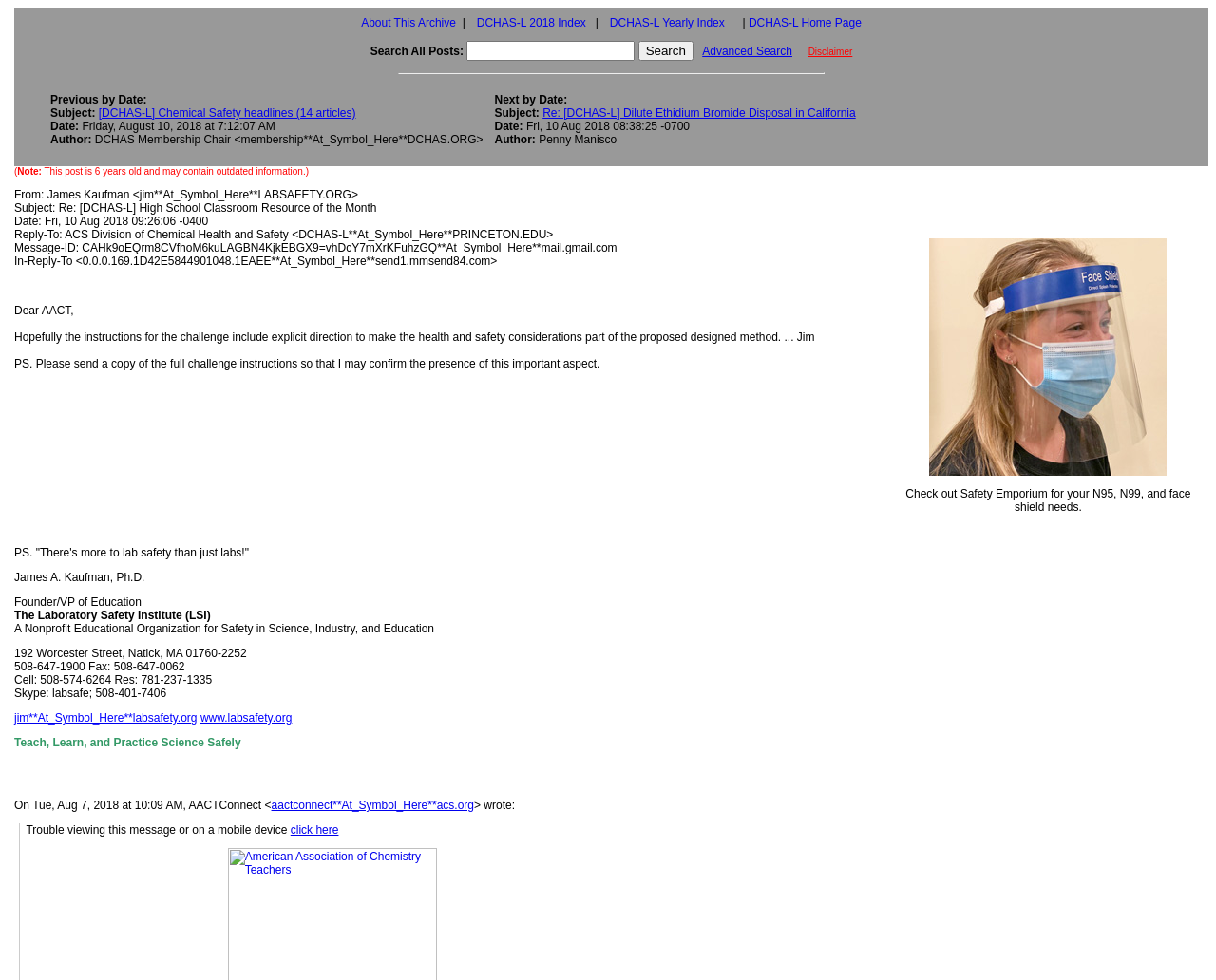Please give a succinct answer using a single word or phrase:
What is the organization founded by James Kaufman?

The Laboratory Safety Institute (LSI)